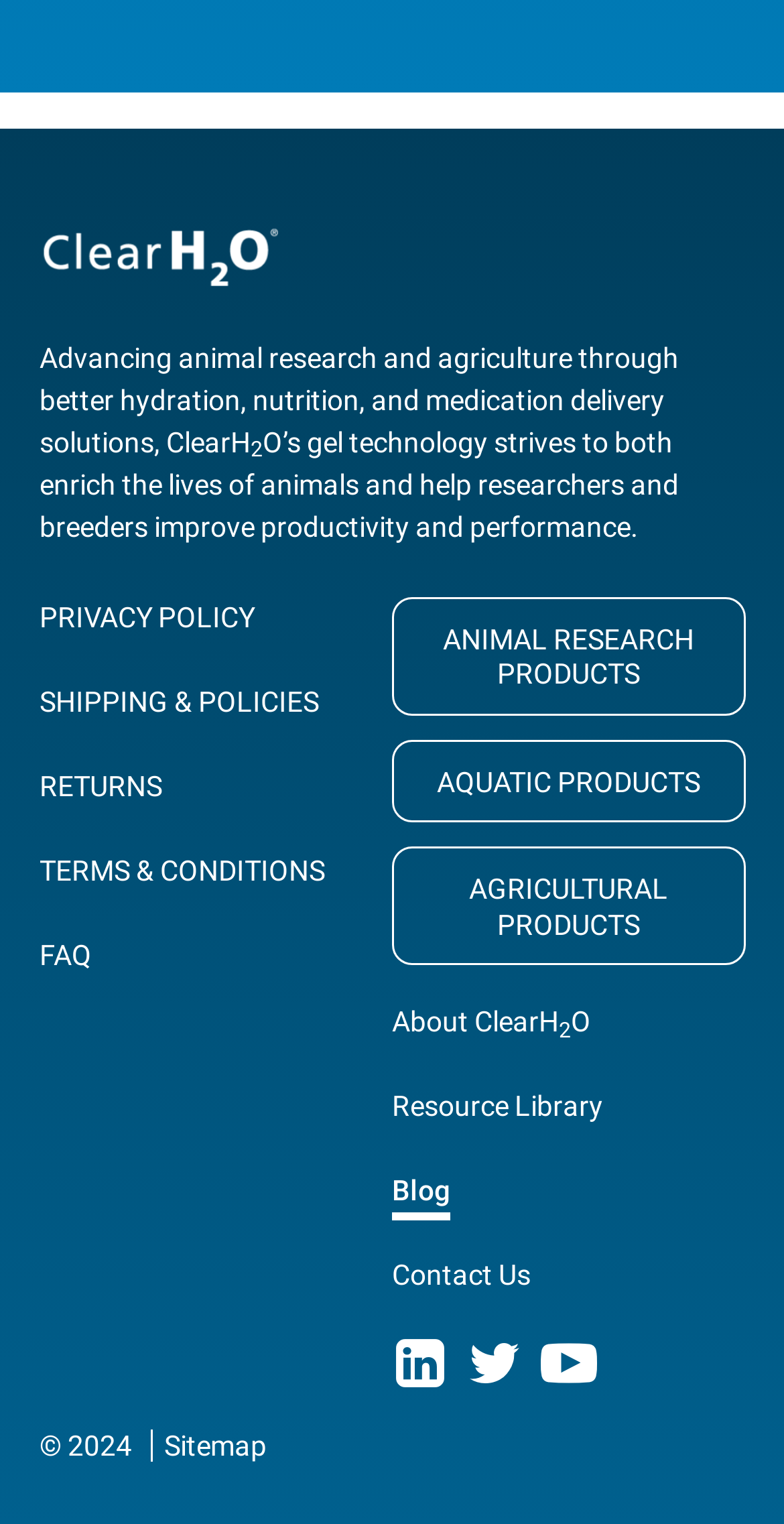Please provide the bounding box coordinates for the element that needs to be clicked to perform the instruction: "Check LinkedIn". The coordinates must consist of four float numbers between 0 and 1, formatted as [left, top, right, bottom].

[0.5, 0.873, 0.572, 0.925]